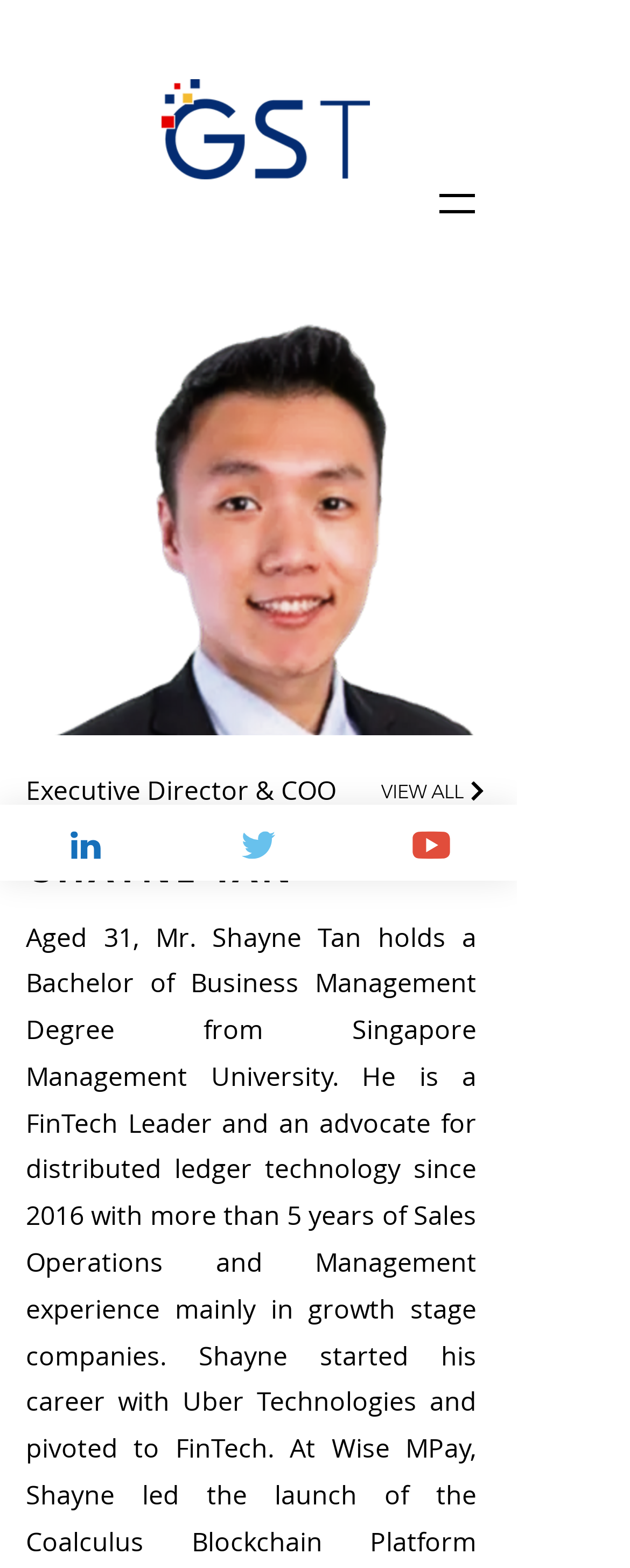What is the format of the image of Shayne Tan?
Use the image to answer the question with a single word or phrase.

Edited